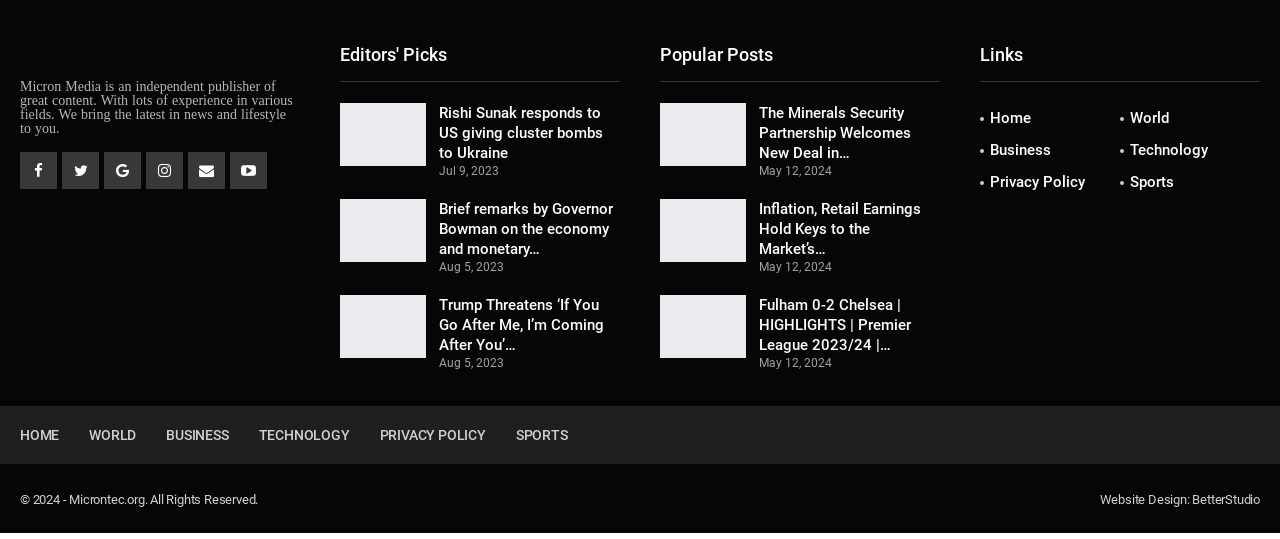Please indicate the bounding box coordinates of the element's region to be clicked to achieve the instruction: "Read about the Minerals Security Partnership's new deal". Provide the coordinates as four float numbers between 0 and 1, i.e., [left, top, right, bottom].

[0.516, 0.181, 0.583, 0.299]